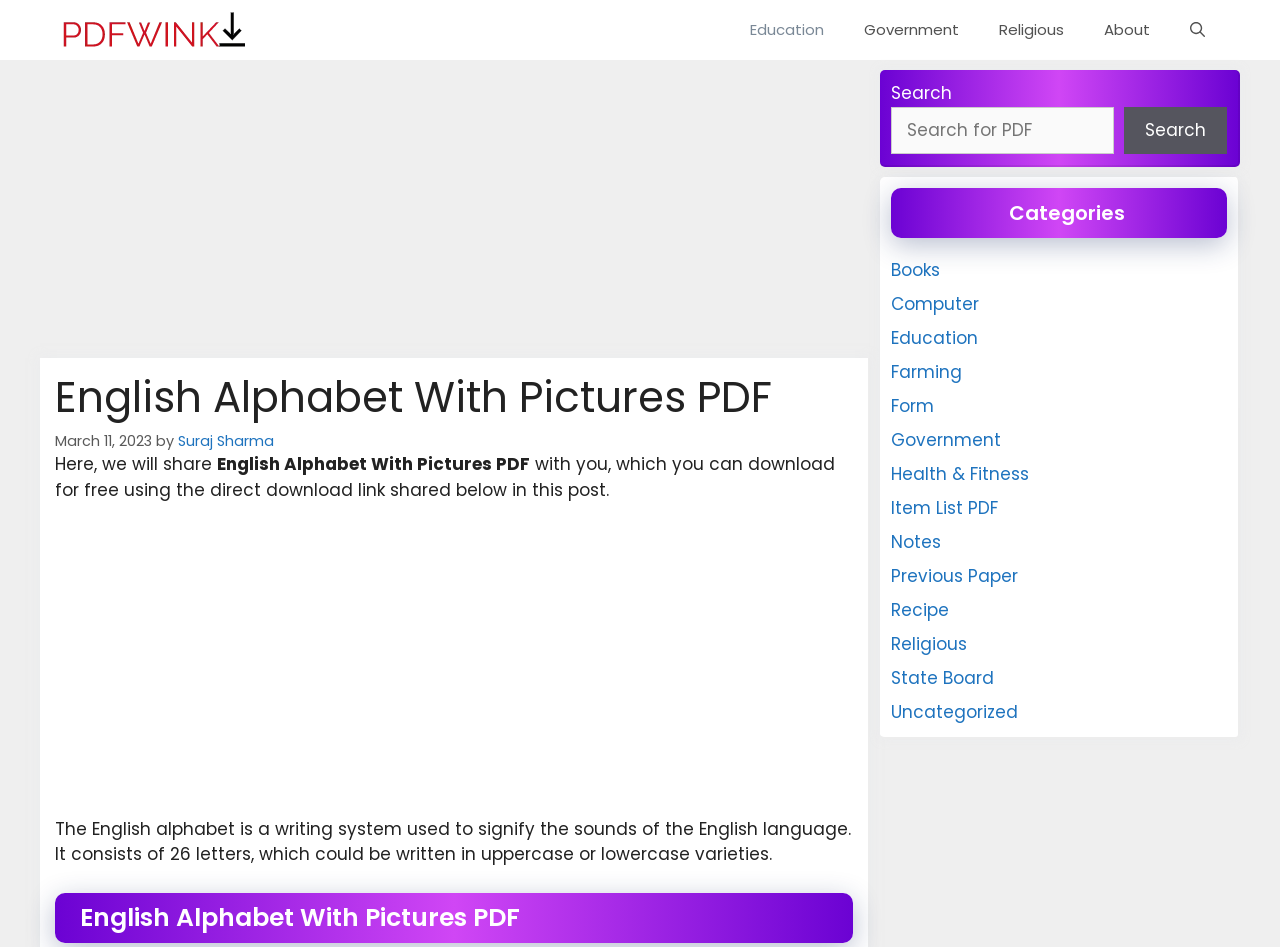Please provide a brief answer to the following inquiry using a single word or phrase:
What is the author of the post?

Suraj Sharma